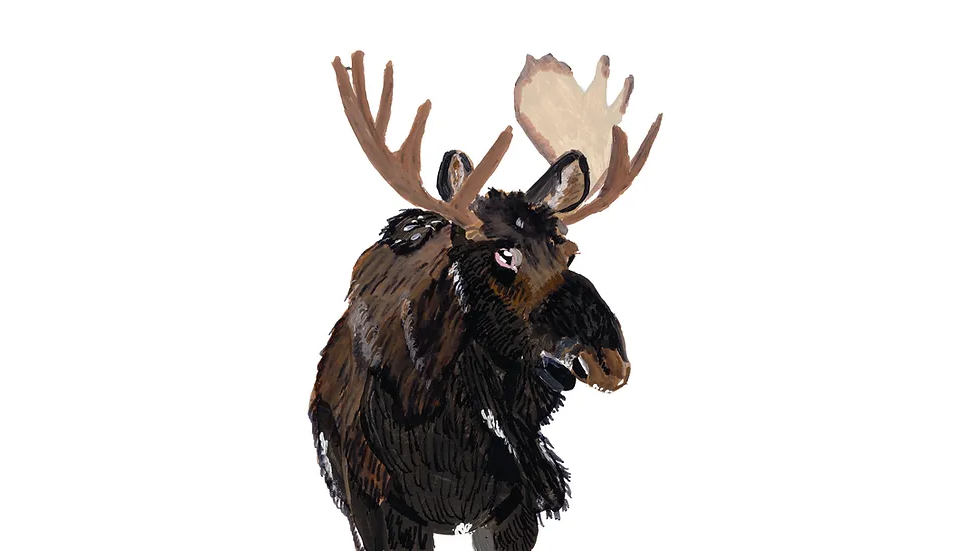What organization benefits from the art print sales?
Based on the image, give a one-word or short phrase answer.

Mercer Animal Rescue